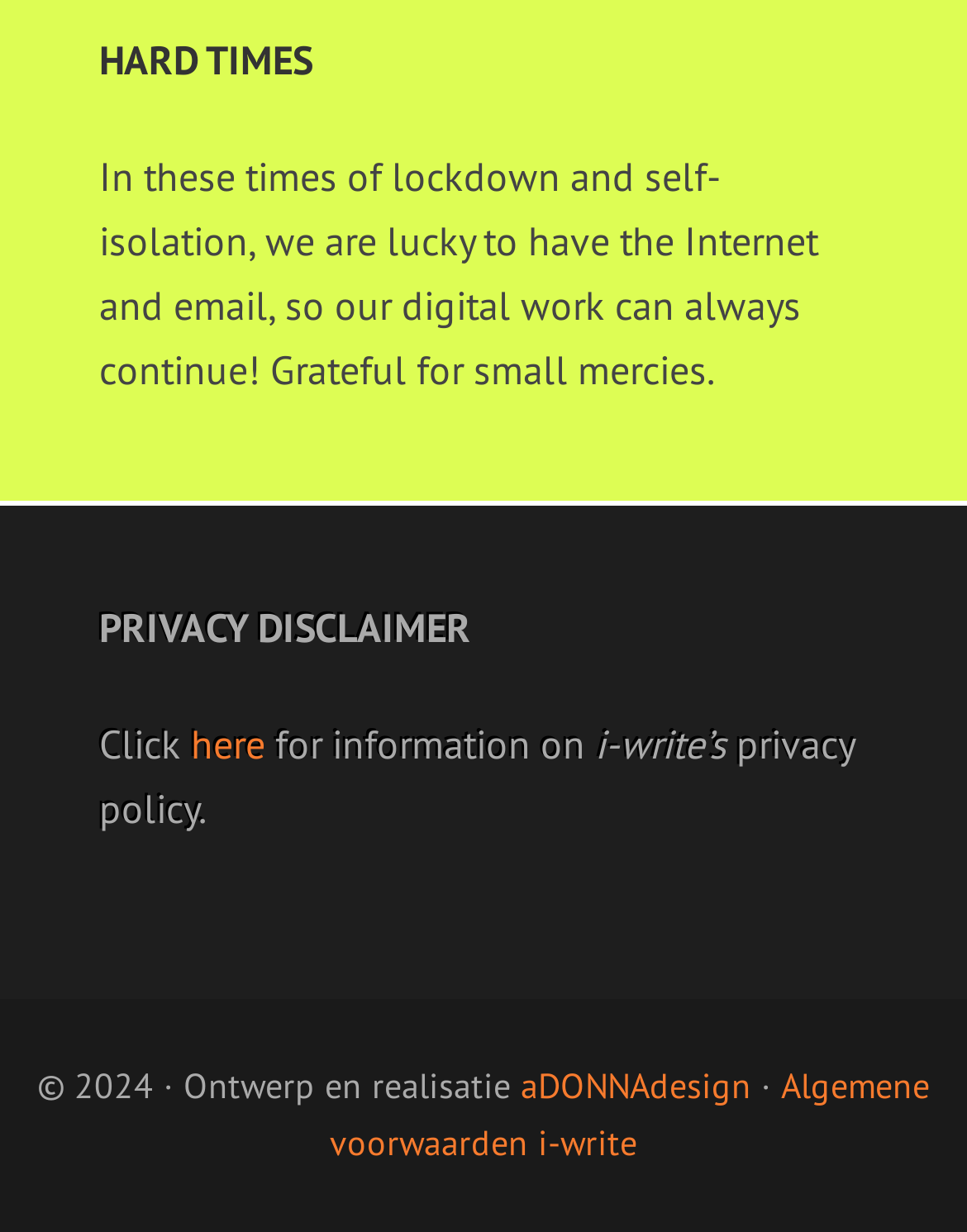Answer the following inquiry with a single word or phrase:
Who designed the webpage?

aDONNAdesign